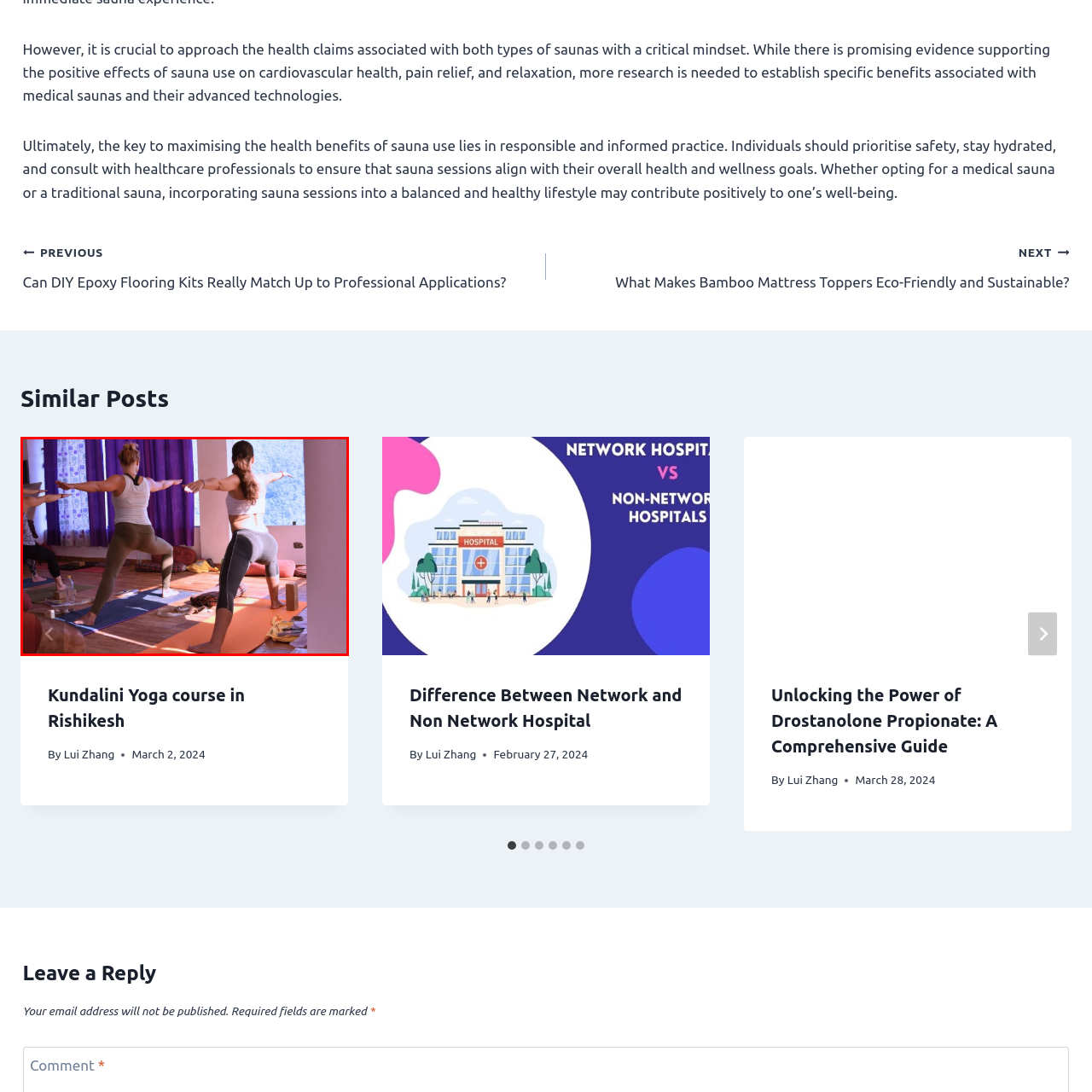Review the image segment marked with the grey border and deliver a thorough answer to the following question, based on the visual information provided: 
What is the material of the floor?

The caption describes the yoga studio setting, mentioning that the wooden floor and yoga mats add a rustic charm, which implies that the floor is made of wood.